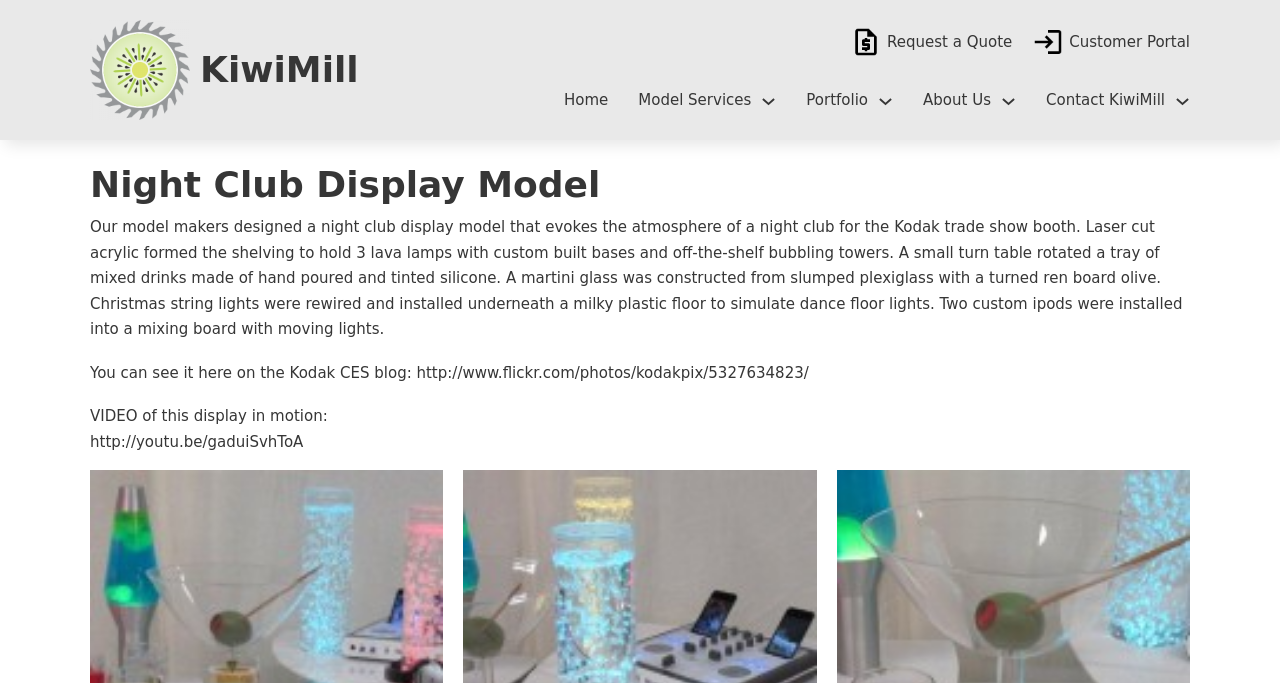Articulate a complete and detailed caption of the webpage elements.

The webpage is about a night club display model designed by KiwiMill for the Kodak trade show booth. At the top left, there is a logo of KiwiMill Scale Models, which is an image with a link to the KiwiMill website. Next to the logo, there is a heading "KiwiMill" with a link to the same website.

On the top right, there are several links to different sections of the website, including "Request a Quote", "Customer Portal", and navigation links to "Home", "Model Services", "Portfolio", "About Us", and "Contact KiwiMill". Each of these links has a corresponding button with a submenu.

Below the top navigation, there is a main content section. The heading "Night Club Display Model" is centered at the top of this section. Below the heading, there is a paragraph of text describing the display model, which includes details about its design and features, such as laser-cut acrylic shelving, custom-built bases, and Christmas string lights.

The text also mentions that the display model was featured on the Kodak CES blog, with a link to the blog post. Additionally, there is a link to a video of the display in motion on YouTube.

At the bottom of the page, there are three links to "Night Club Model", which are likely related to the display model. Overall, the webpage provides a detailed description of the night club display model and its features, along with links to related content and the KiwiMill website.